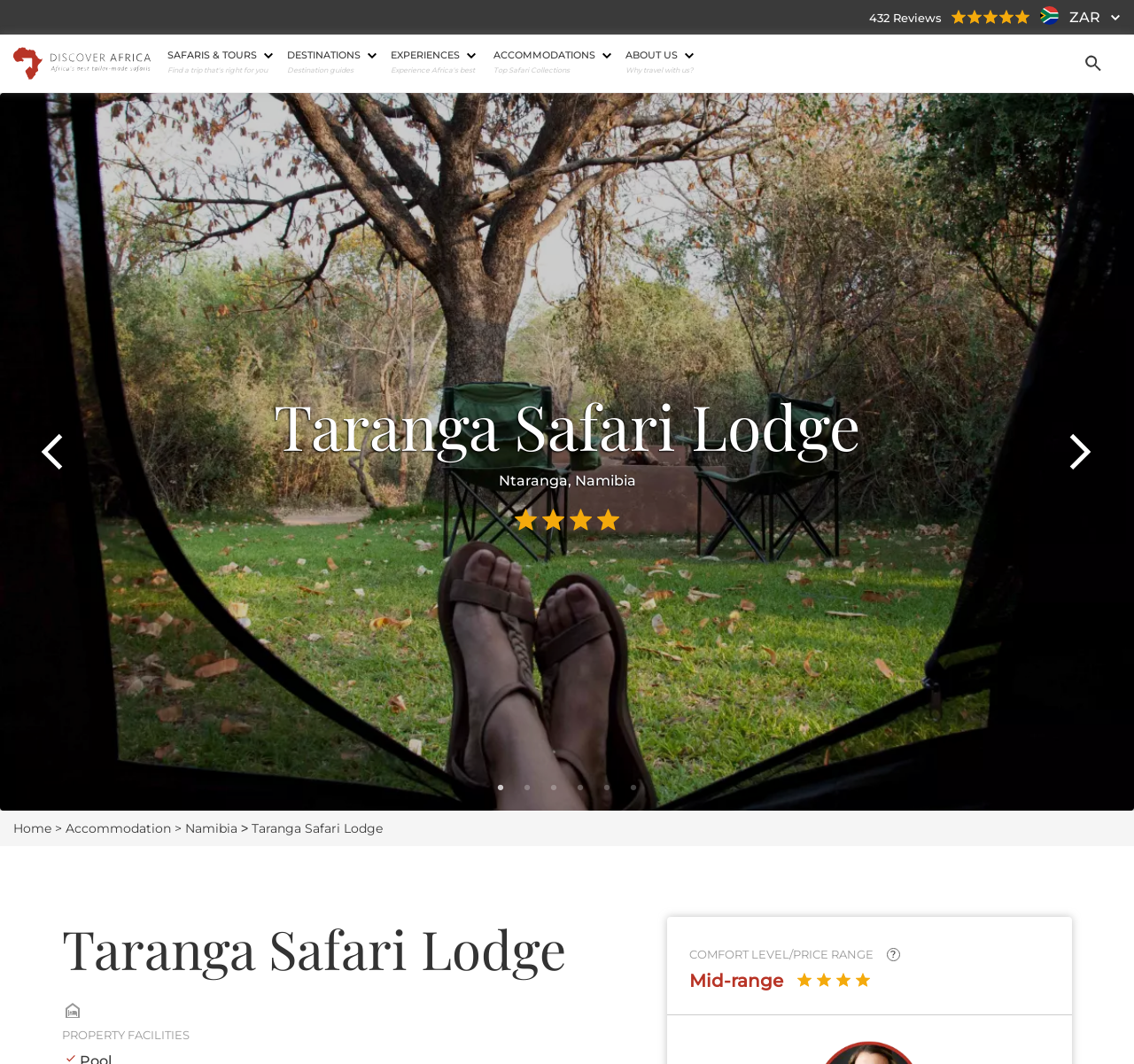What is the currency symbol displayed on the webpage?
Kindly offer a comprehensive and detailed response to the question.

The currency symbol can be found in the table cell element on the webpage, which displays the symbol 'ZAR'.